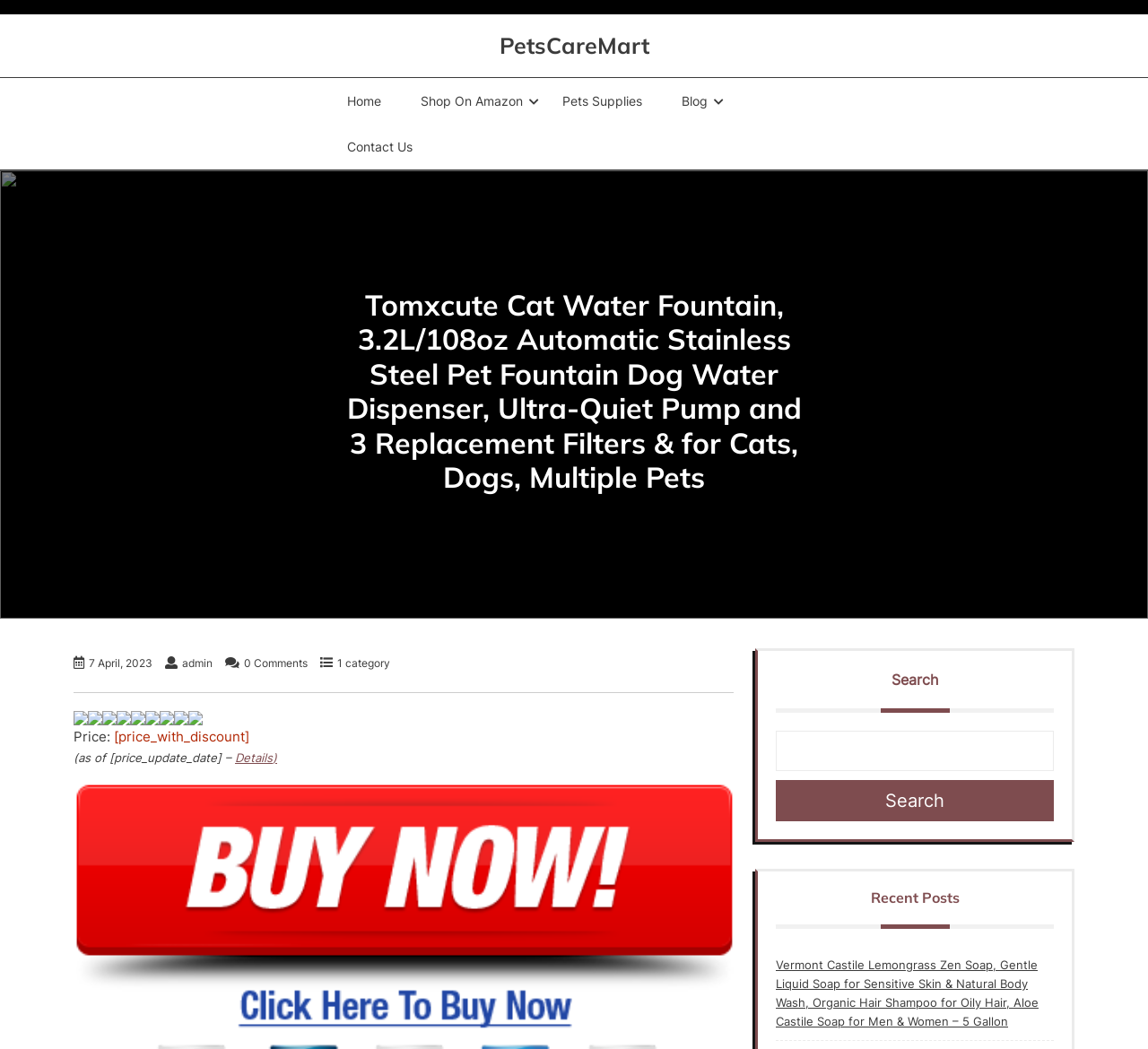Determine the bounding box coordinates of the region to click in order to accomplish the following instruction: "View the 'Pets Supplies' category". Provide the coordinates as four float numbers between 0 and 1, specifically [left, top, right, bottom].

[0.474, 0.074, 0.575, 0.118]